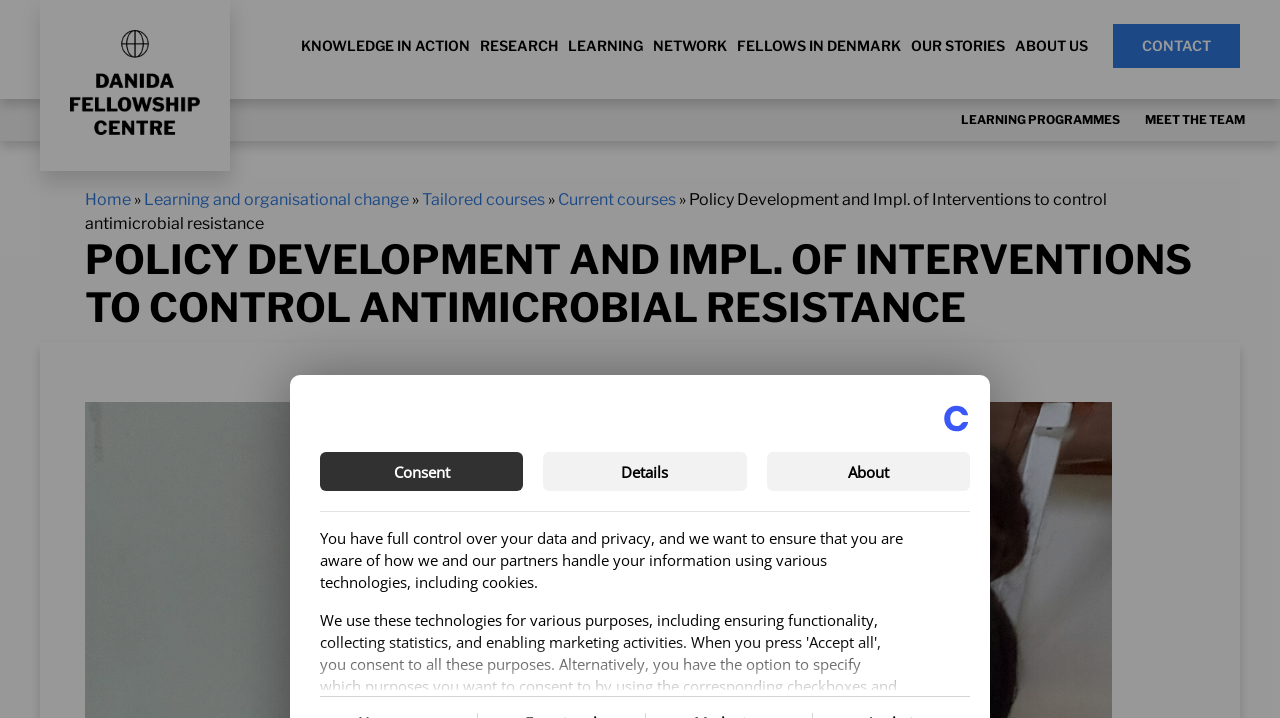Please specify the bounding box coordinates in the format (top-left x, top-left y, bottom-right x, bottom-right y), with values ranging from 0 to 1. Identify the bounding box for the UI component described as follows: Fellows in Denmark

[0.572, 0.033, 0.708, 0.094]